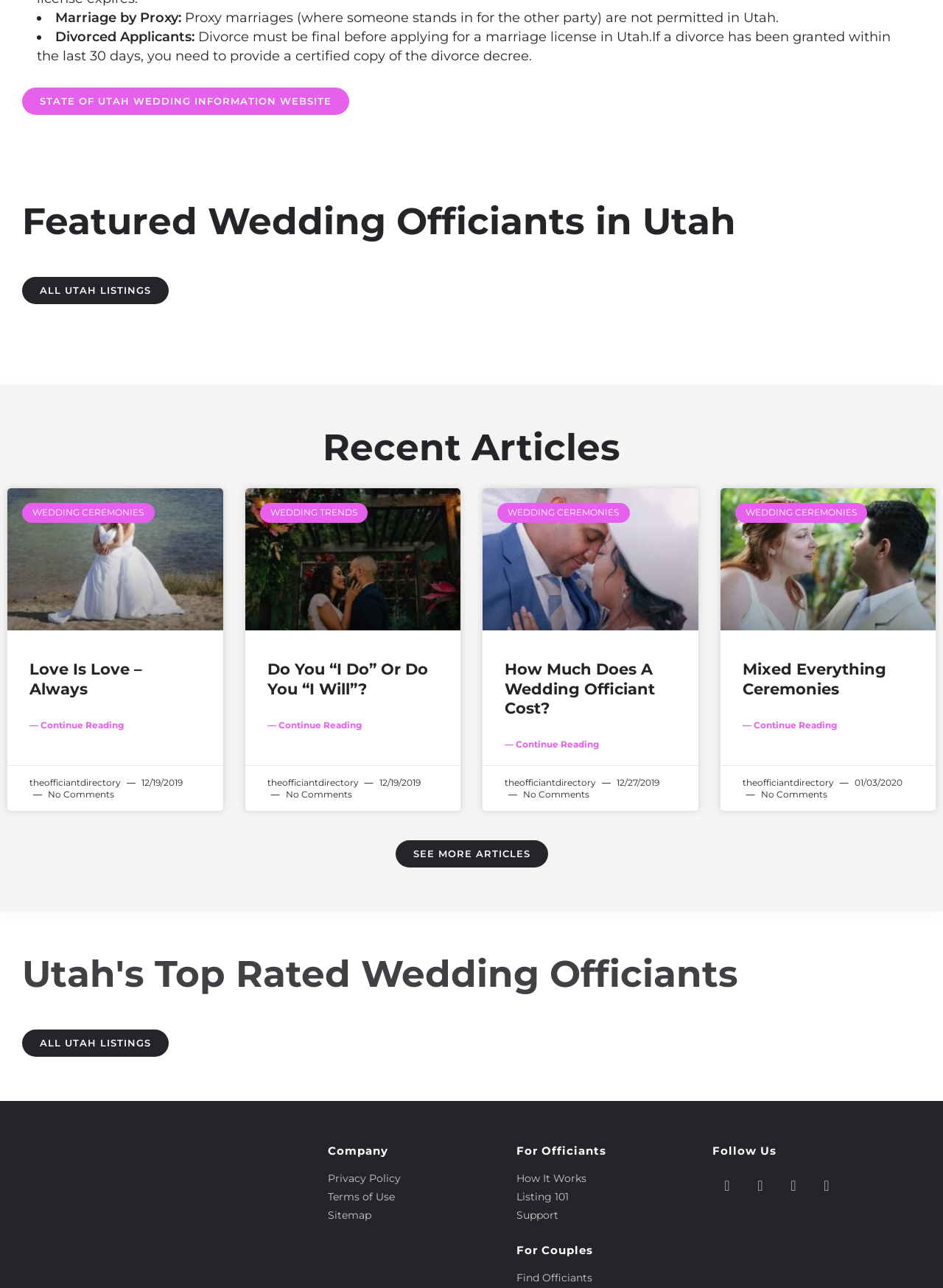Please answer the following question using a single word or phrase: 
What is the topic of the webpage?

Wedding